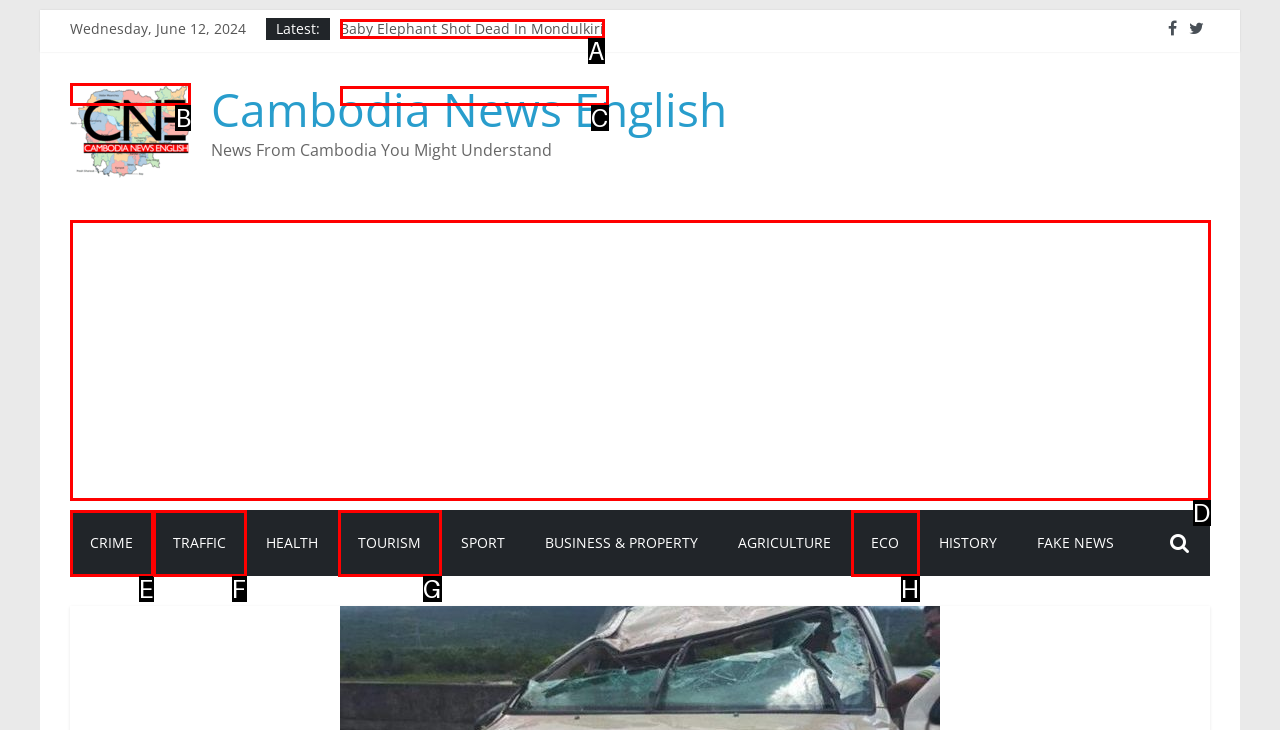Select the letter of the element you need to click to complete this task: Go to the 'Cambodia News English' homepage
Answer using the letter from the specified choices.

B